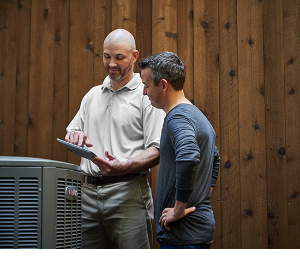Detail all significant aspects of the image you see.

In this image, an HVAC technician is engaged in a conversation with a homeowner, explaining the details of a newly installed Lennox heat pump. The technician, dressed in a light-colored polo shirt, appears attentive and professional as he points to information on a tablet, providing insights about the functionality and features of the heat pump. The homeowner, casually dressed in a dark gray shirt, stands closely beside him, listening intently, which signifies an interaction that emphasizes customer service and education in the context of home heating and cooling systems. The backdrop features a rustic wooden fence, adding warmth to the setting, and complimenting the focus on home maintenance and care. This moment underscores the importance of expert guidance when considering HVAC systems and highlights the technician’s role in ensuring efficient heating solutions for the homeowner's needs.